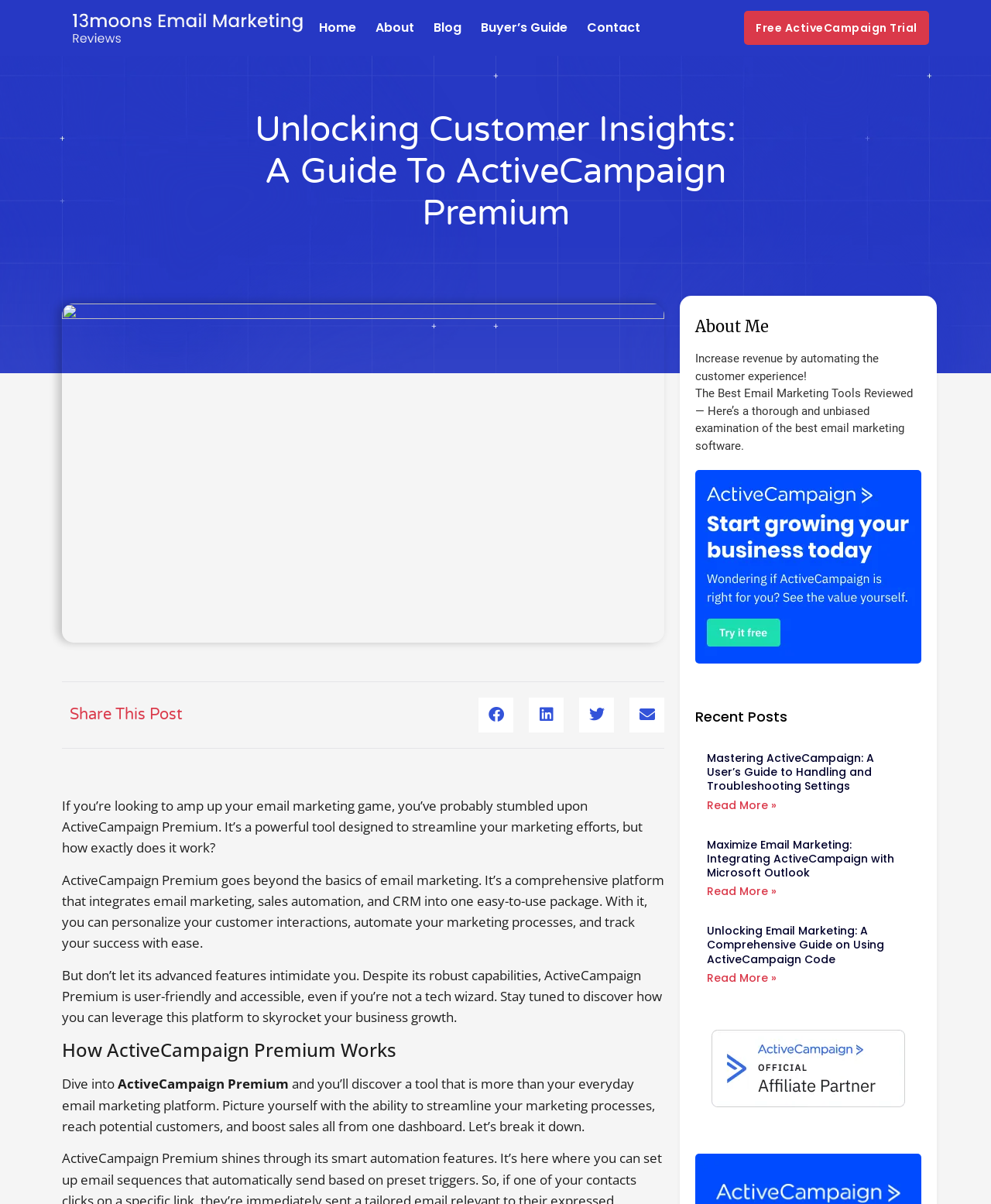Determine the bounding box coordinates of the region that needs to be clicked to achieve the task: "Share this post on Facebook".

[0.483, 0.579, 0.518, 0.608]